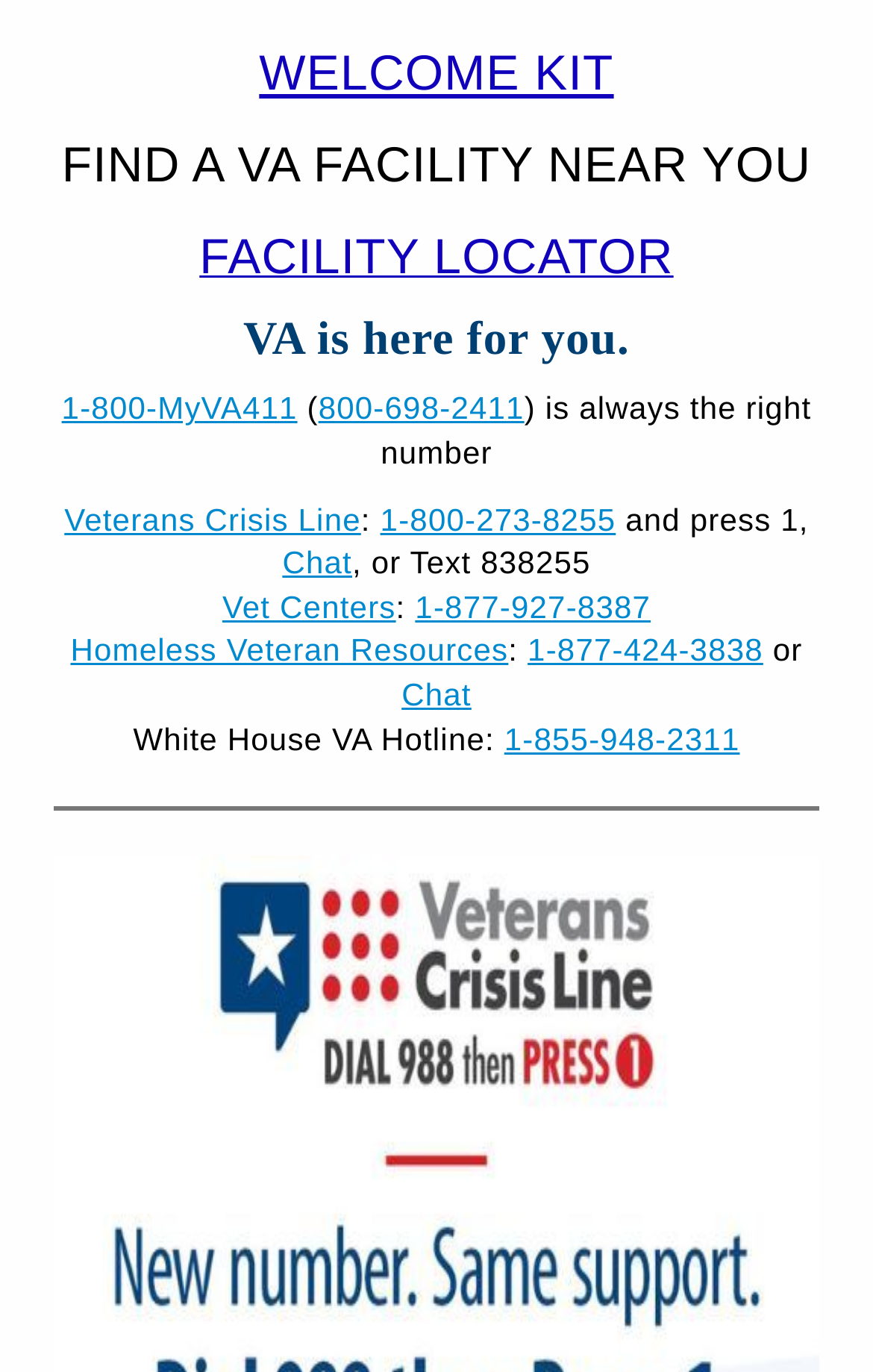What is the White House VA Hotline phone number?
Could you please answer the question thoroughly and with as much detail as possible?

I found the White House VA Hotline phone number by looking at the static text 'White House VA Hotline: 1-855-948-2311'.